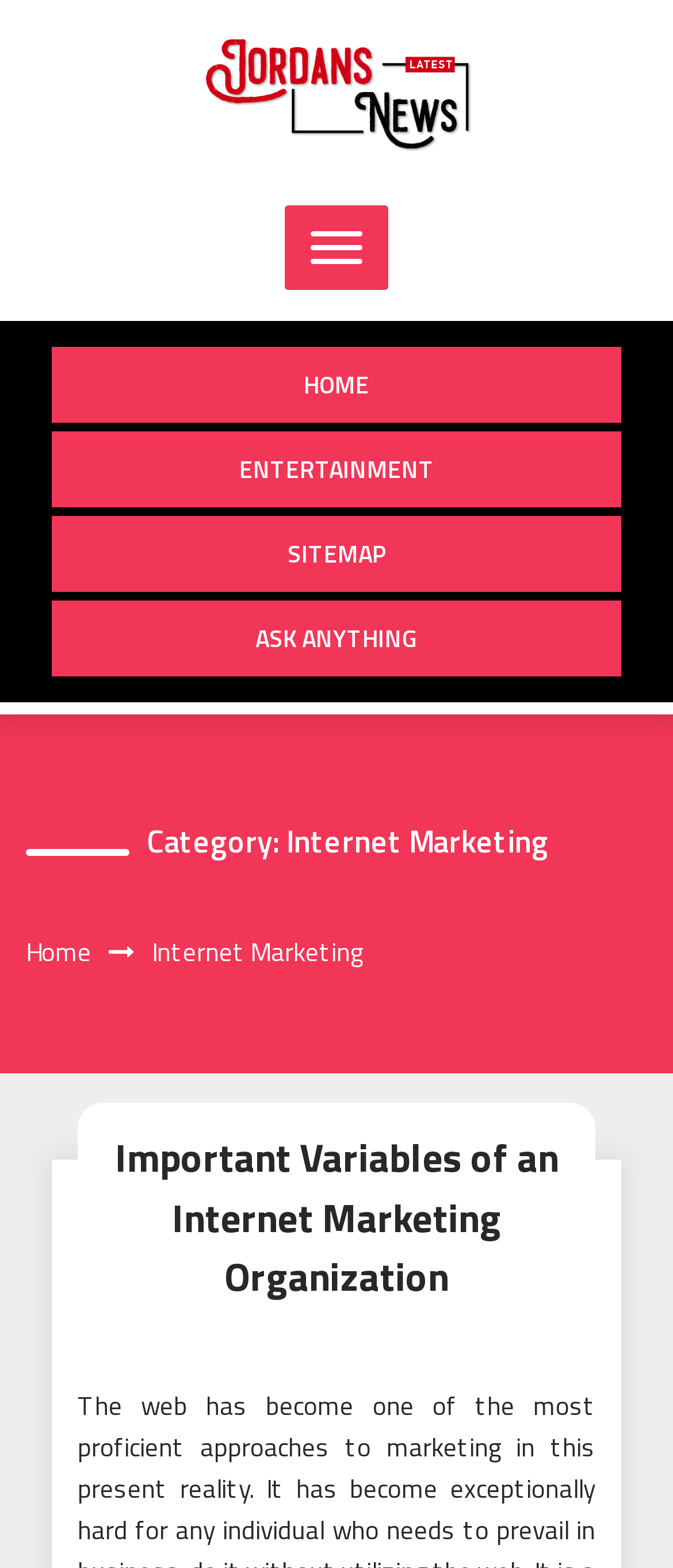Can you specify the bounding box coordinates of the area that needs to be clicked to fulfill the following instruction: "go to home page"?

[0.077, 0.221, 0.923, 0.269]